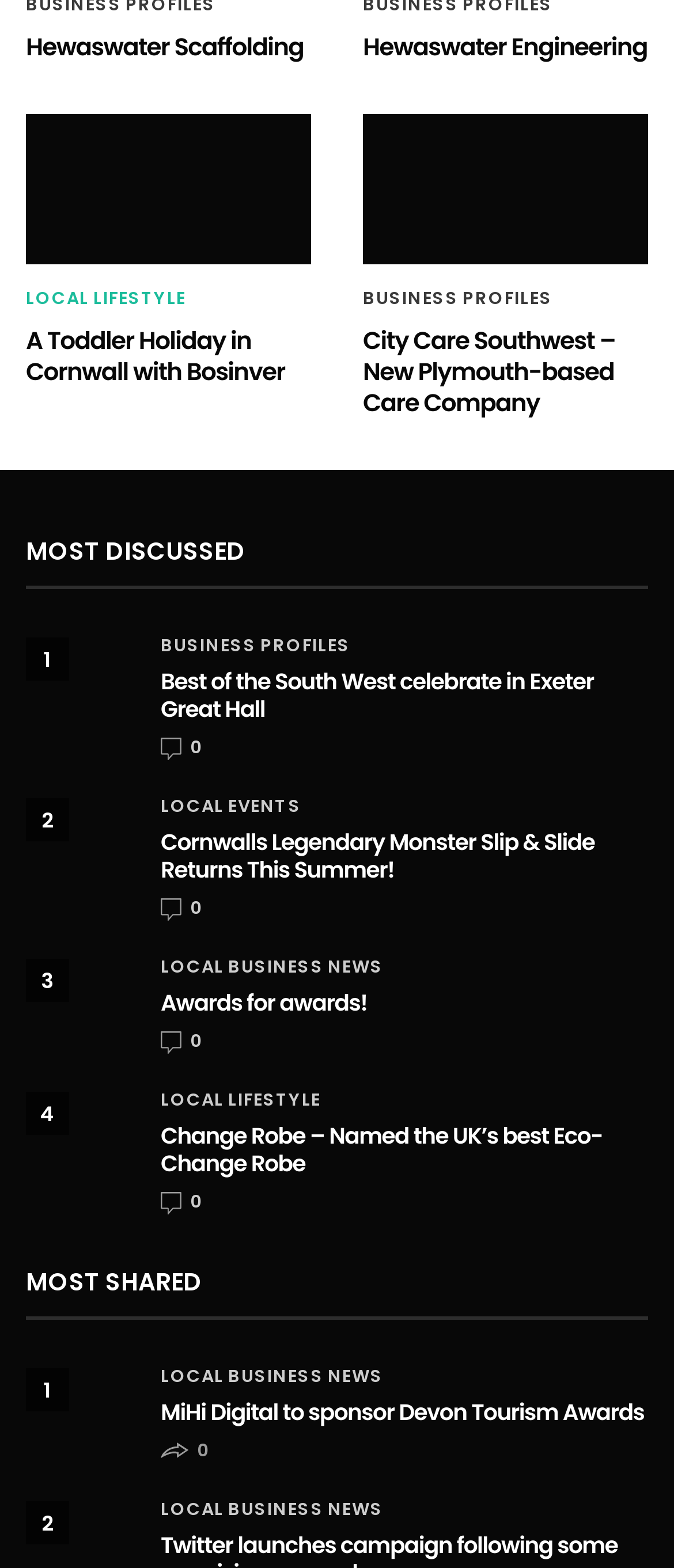Please identify the bounding box coordinates of the element that needs to be clicked to execute the following command: "Check out Cornwalls Legendary Monster Slip & Slide Returns This Summer!". Provide the bounding box using four float numbers between 0 and 1, formatted as [left, top, right, bottom].

[0.238, 0.527, 0.882, 0.565]